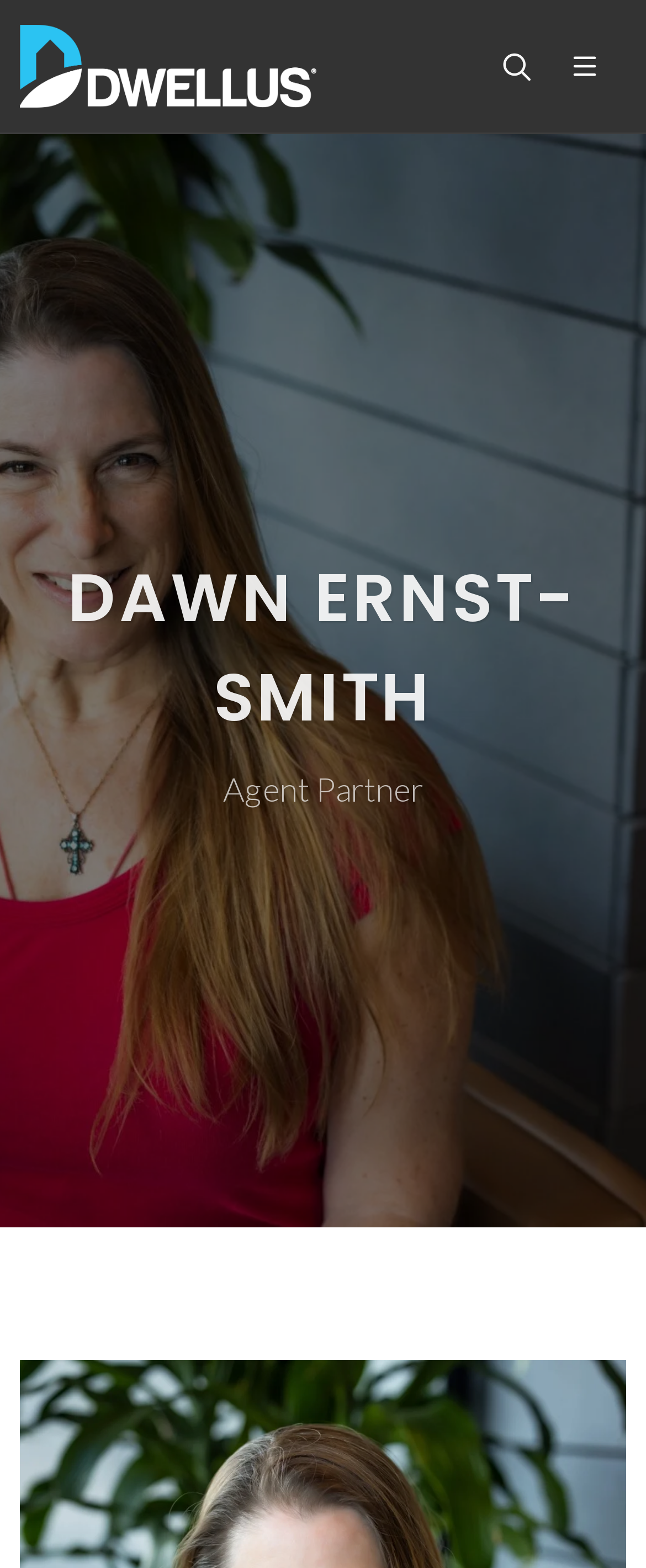Reply to the question with a brief word or phrase: What is the profession of Dawn Ernst-Smith?

Agent Partner